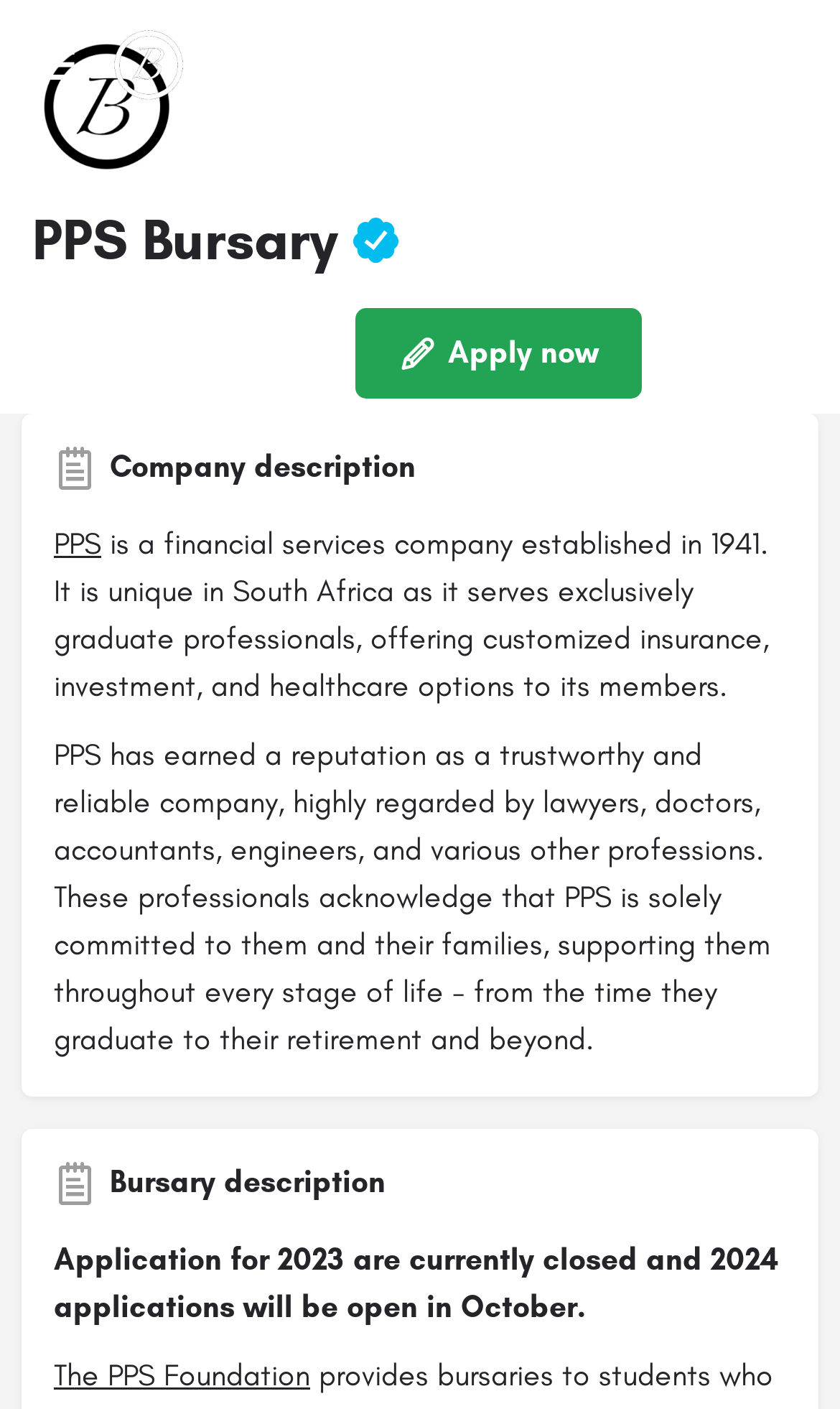Answer the question using only a single word or phrase: 
What is the current status of 2023 bursary applications?

Closed